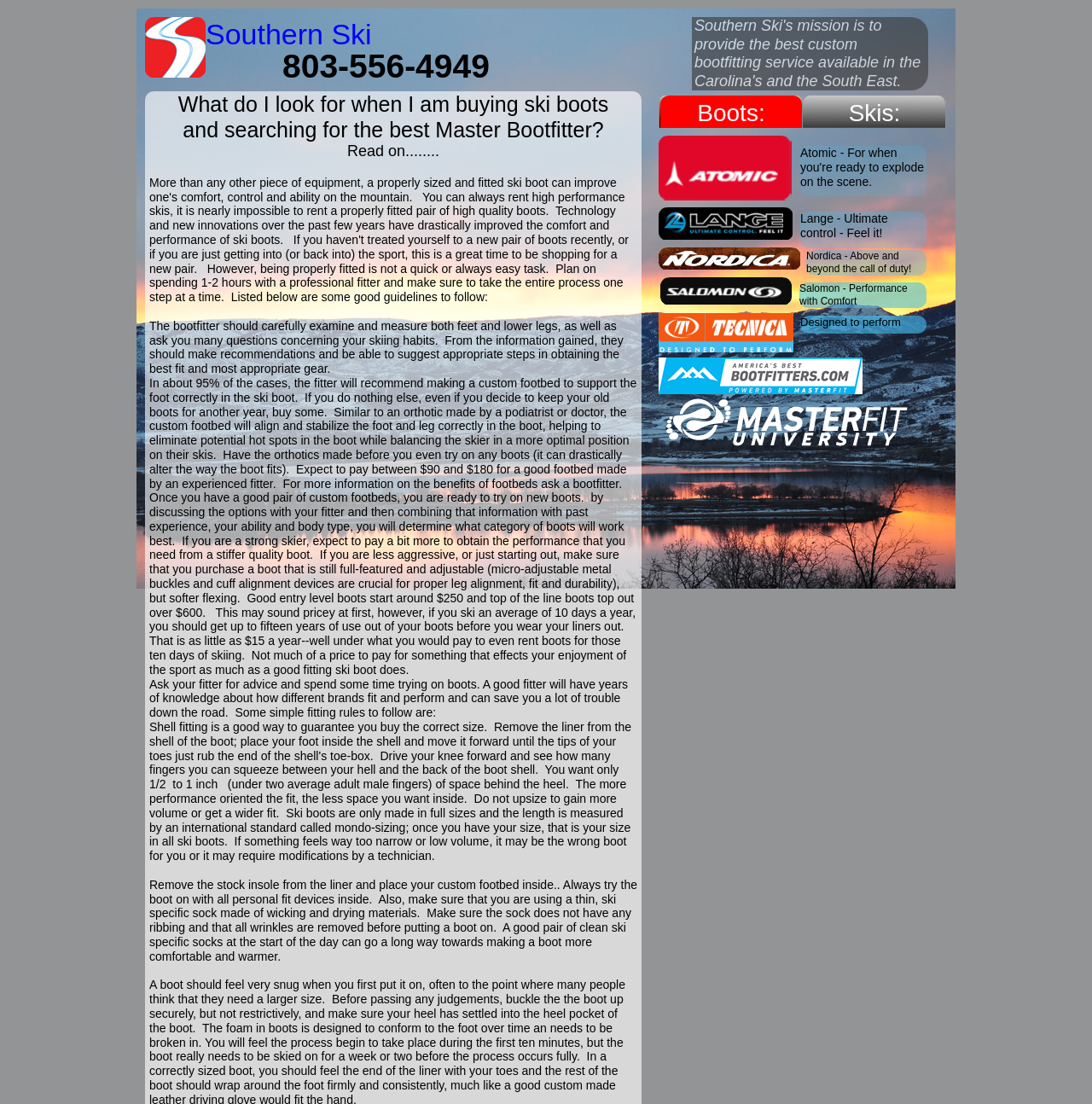From the webpage screenshot, predict the bounding box coordinates (top-left x, top-left y, bottom-right x, bottom-right y) for the UI element described here: Southern Ski

[0.188, 0.016, 0.34, 0.046]